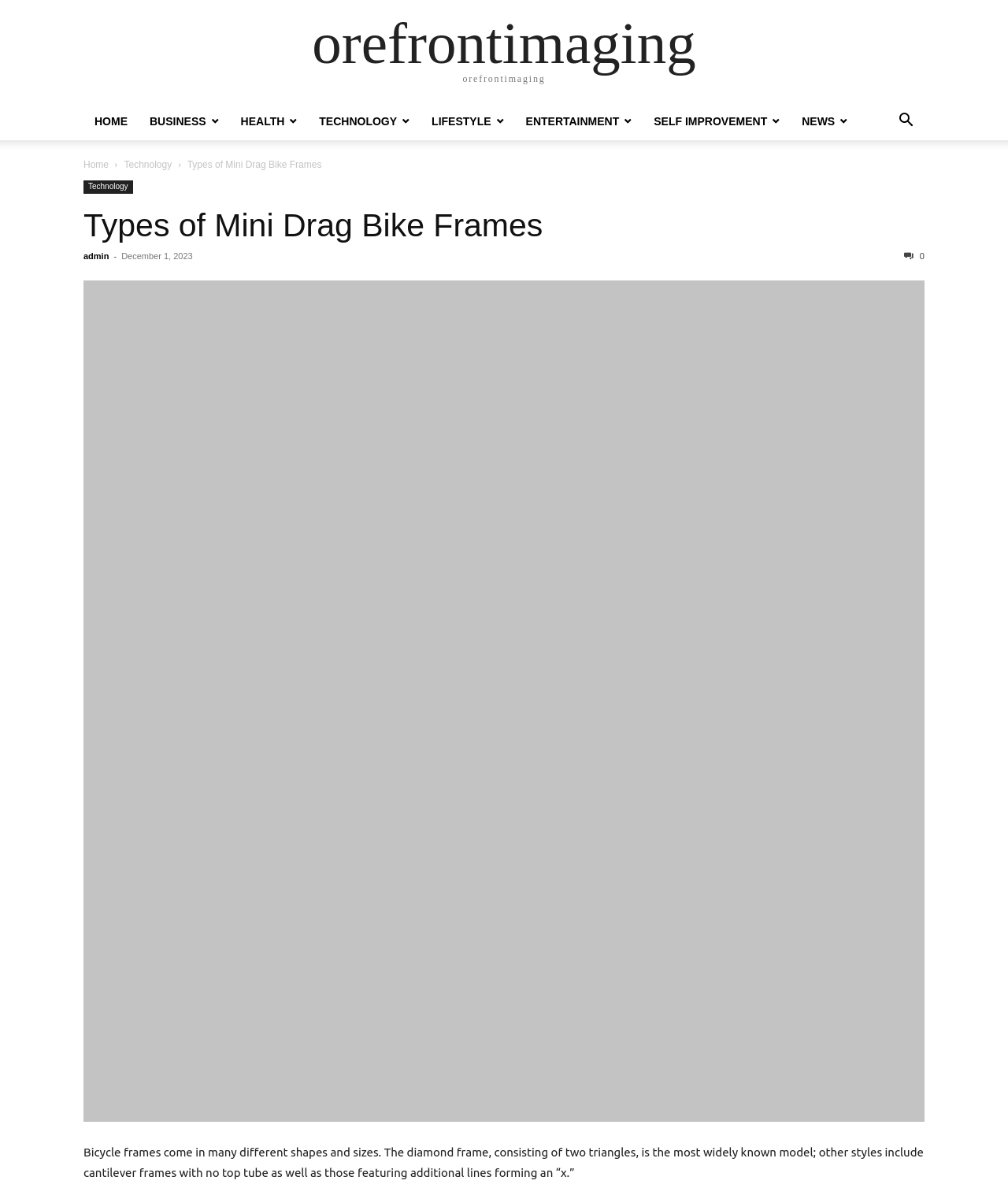Can you look at the image and give a comprehensive answer to the question:
What is the shape of the most widely known bicycle frame?

I read the text below the image, which describes different types of bicycle frames. According to the text, the diamond frame is the most widely known model.